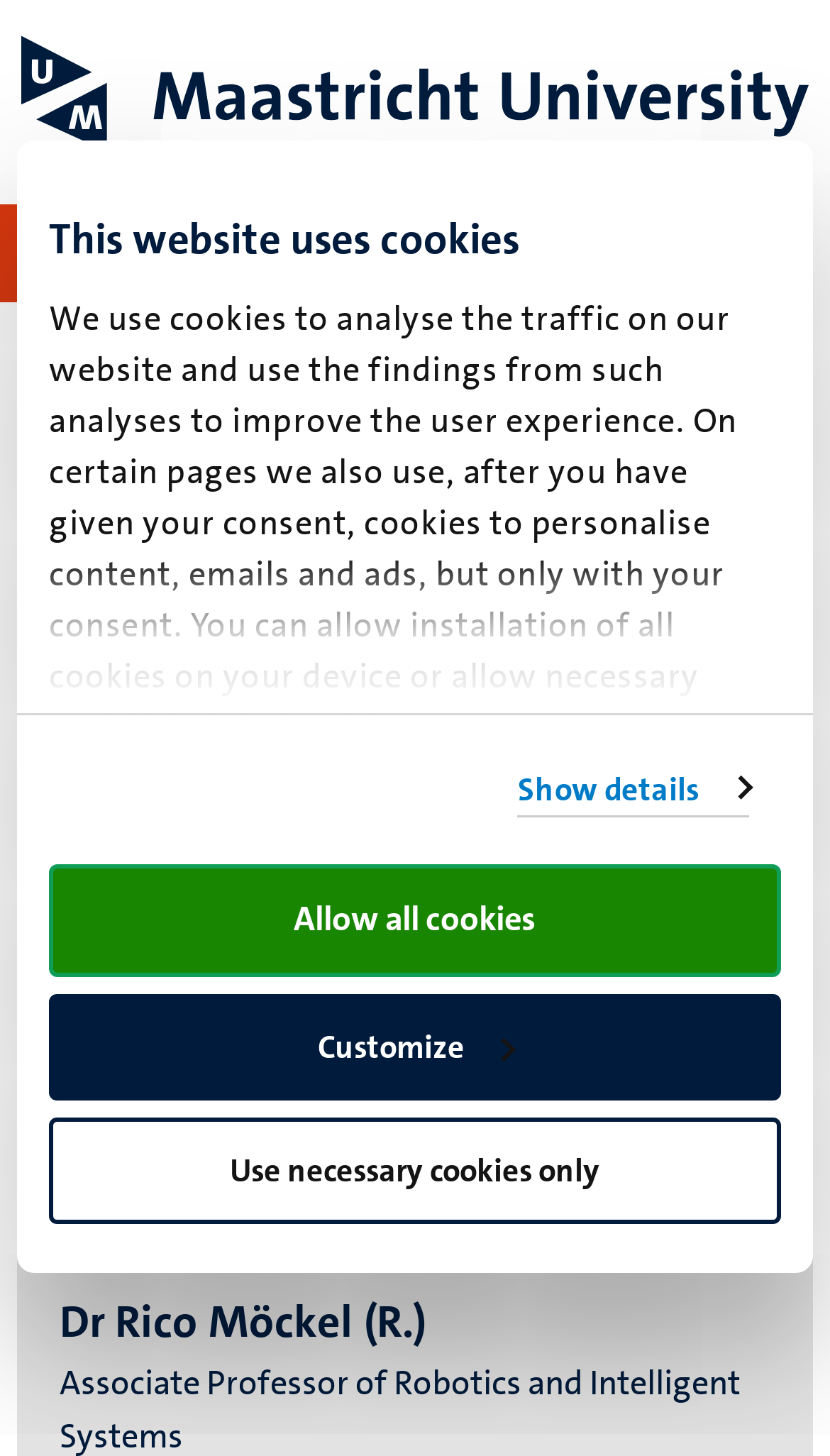Answer the following query with a single word or phrase:
How many buttons are there in the cookie consent dialog?

3